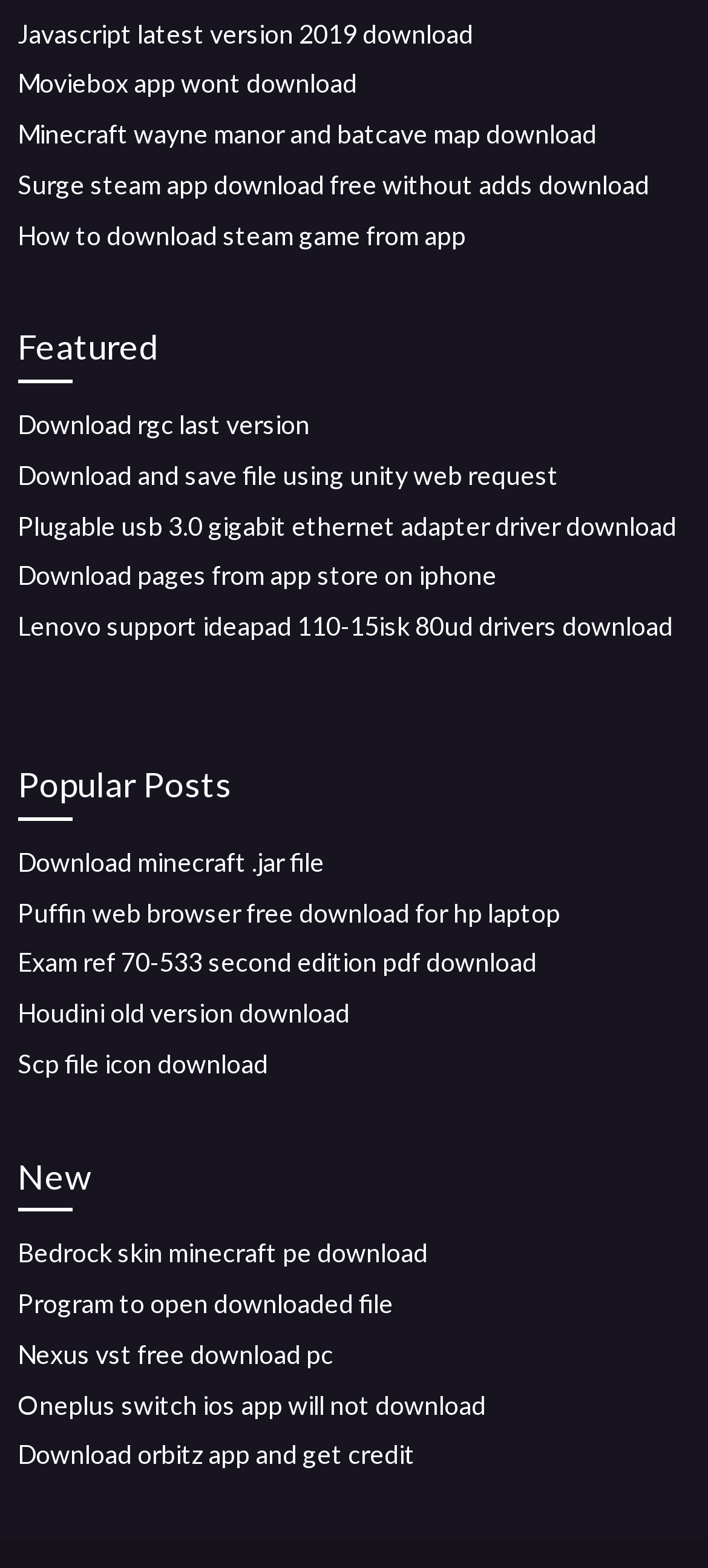Find and specify the bounding box coordinates that correspond to the clickable region for the instruction: "Download Javascript latest version 2019".

[0.025, 0.011, 0.669, 0.031]